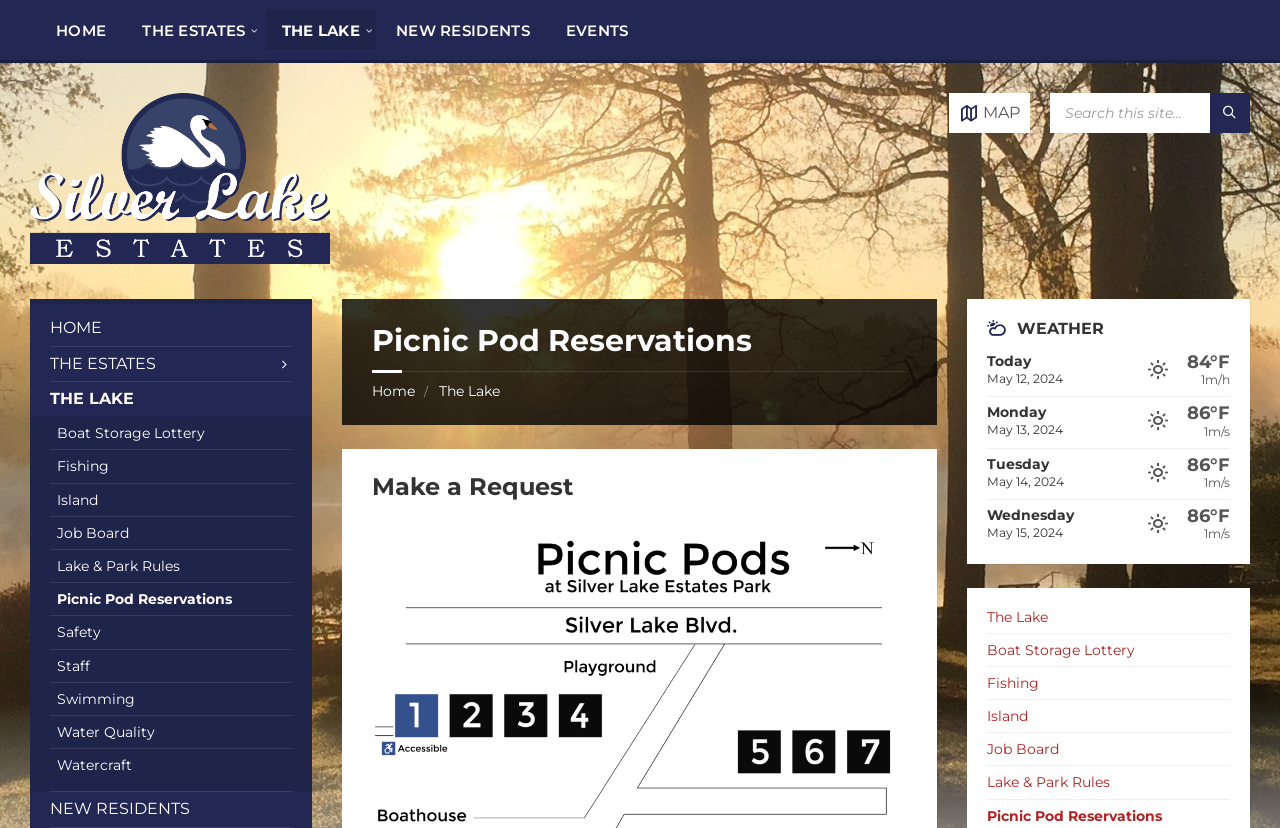Pinpoint the bounding box coordinates of the clickable area needed to execute the instruction: "Visit the online store by clicking 'CLICK HERE!' ". The coordinates should be specified as four float numbers between 0 and 1, i.e., [left, top, right, bottom].

None